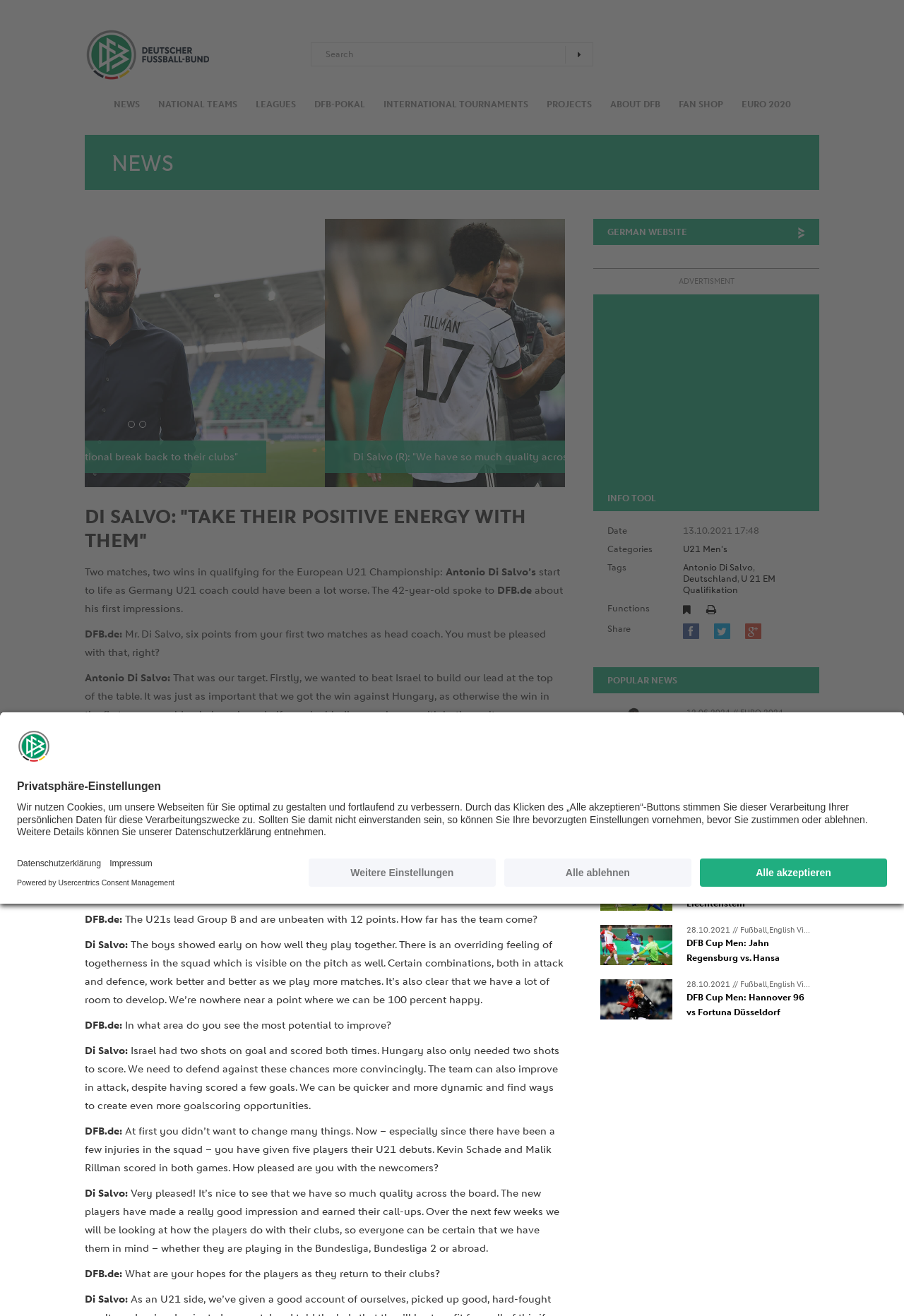Identify the bounding box coordinates of the area that should be clicked in order to complete the given instruction: "Go back to the homepage of Deutscher Fußball-Bund". The bounding box coordinates should be four float numbers between 0 and 1, i.e., [left, top, right, bottom].

[0.094, 0.021, 0.231, 0.062]